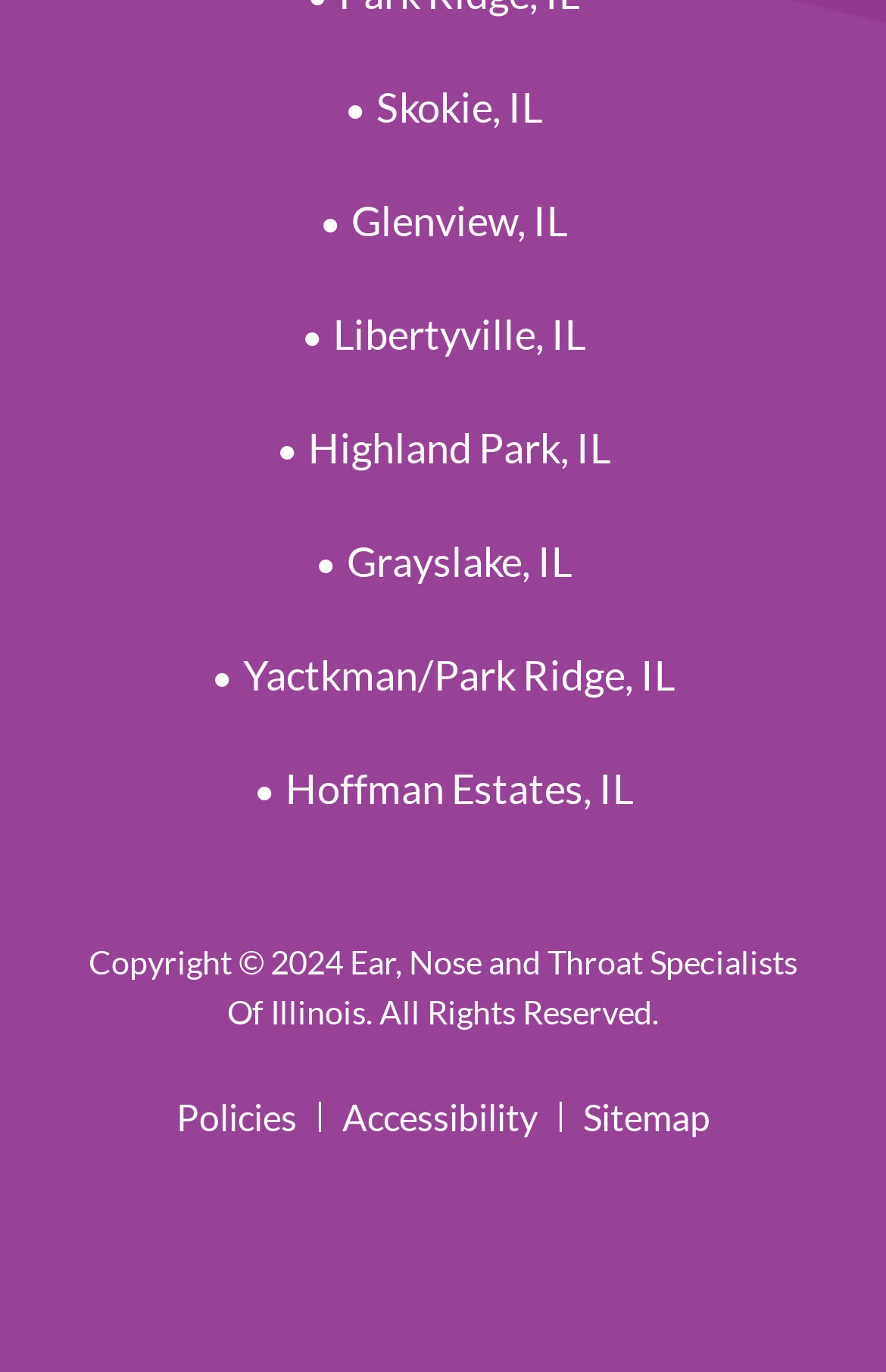Can you provide the bounding box coordinates for the element that should be clicked to implement the instruction: "visit Skokie, IL"?

[0.424, 0.062, 0.612, 0.098]